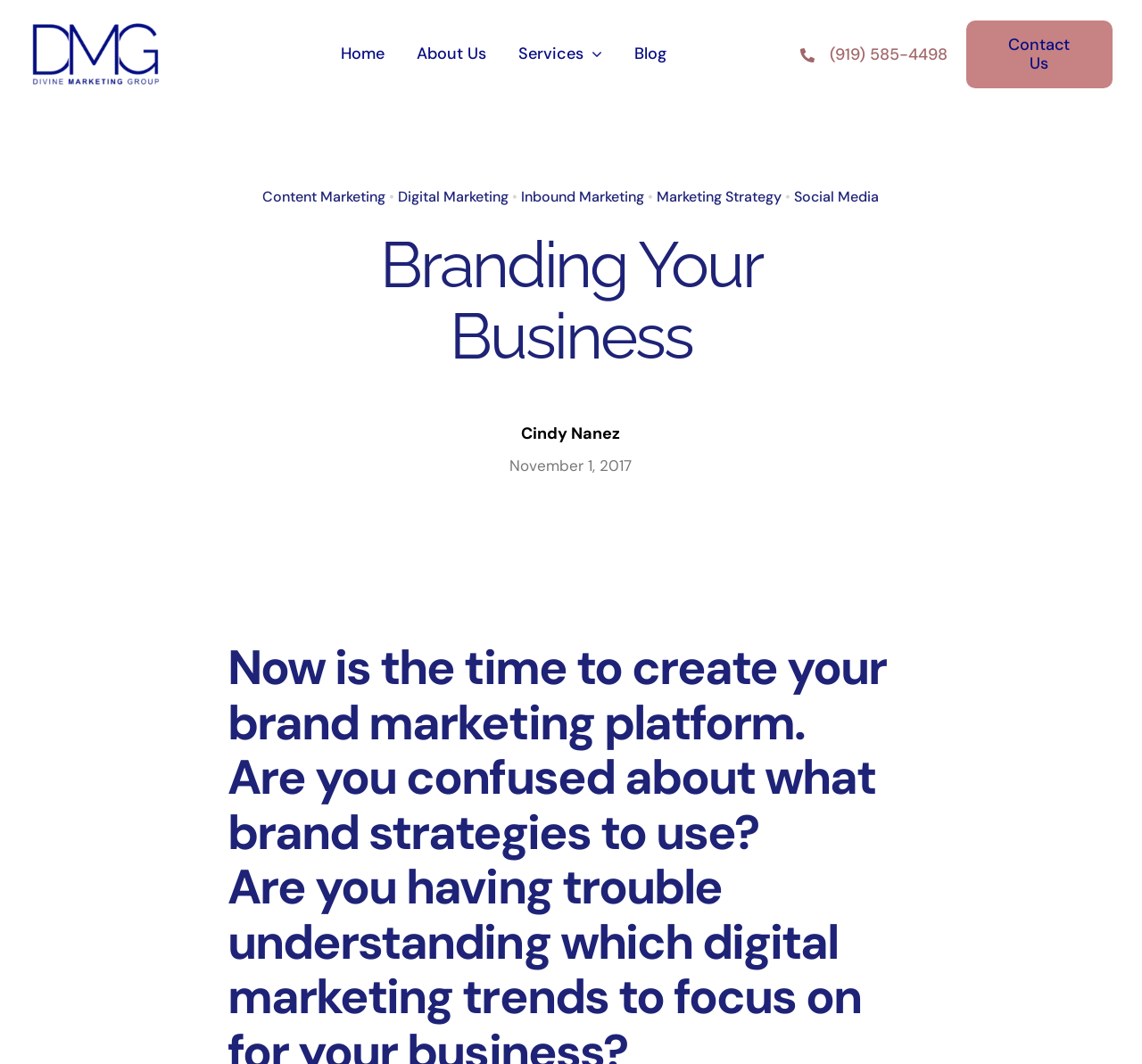Identify and provide the bounding box coordinates of the UI element described: "Social Media". The coordinates should be formatted as [left, top, right, bottom], with each number being a float between 0 and 1.

[0.696, 0.176, 0.77, 0.193]